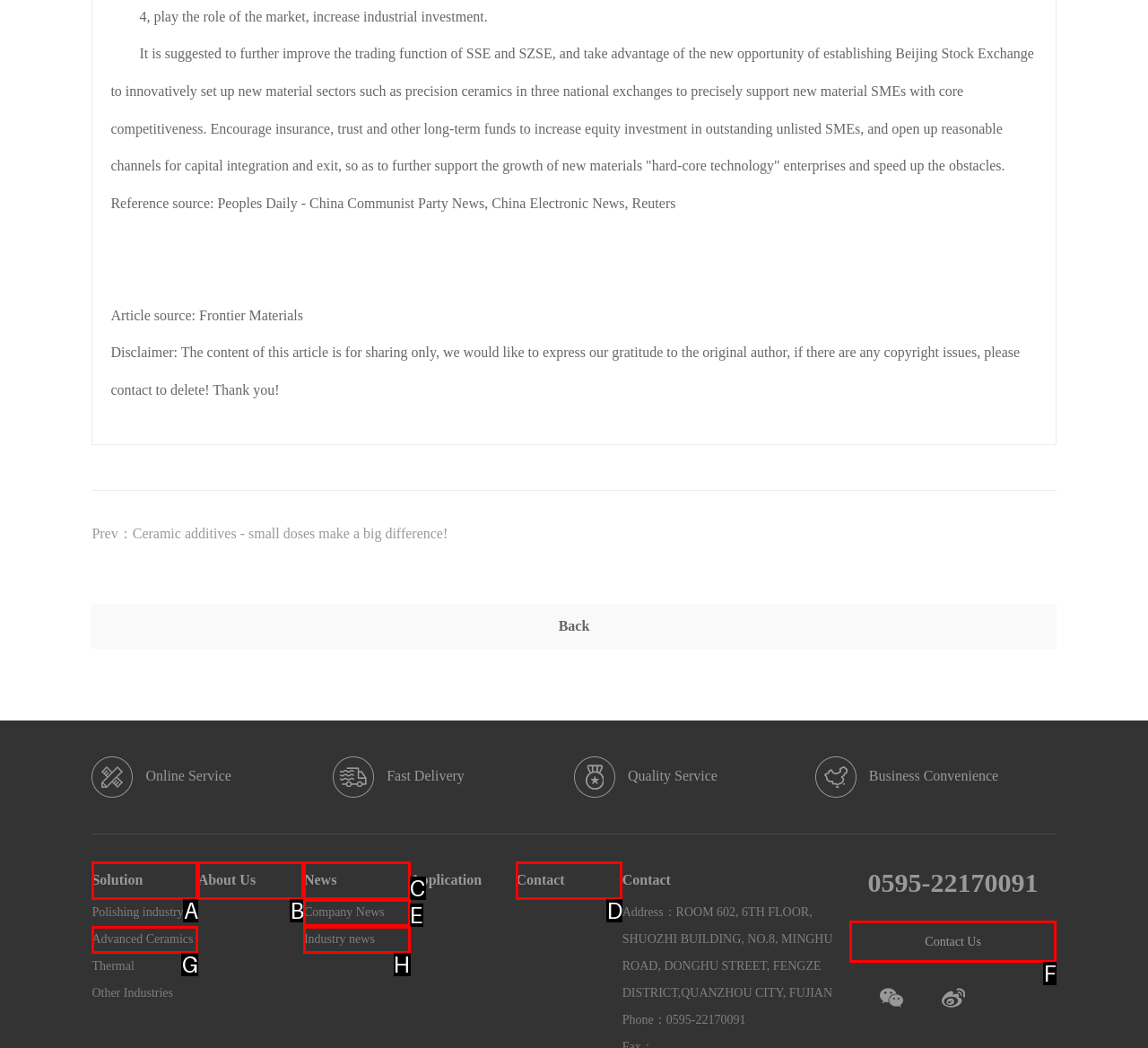Determine which UI element you should click to perform the task: Contact Us
Provide the letter of the correct option from the given choices directly.

F